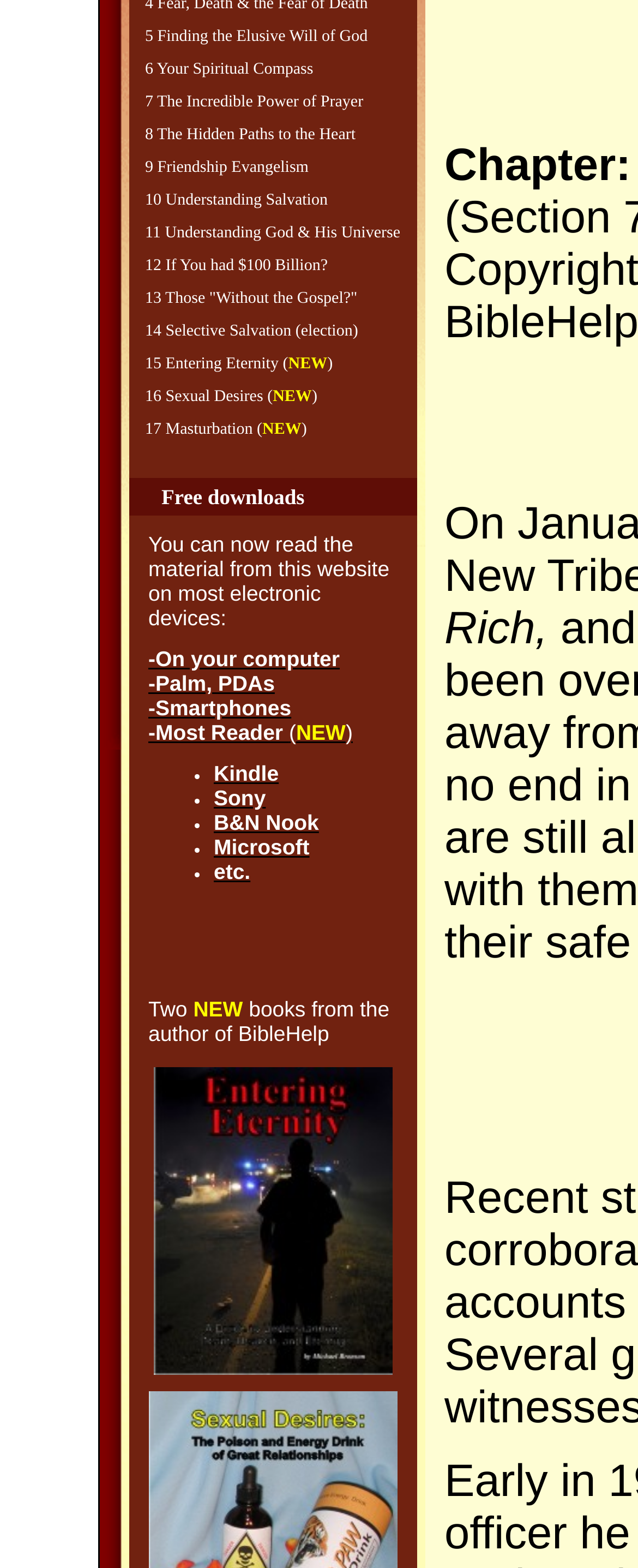Identify the bounding box coordinates for the UI element described as: "Those "Without the Gospel?"".

[0.259, 0.185, 0.56, 0.196]